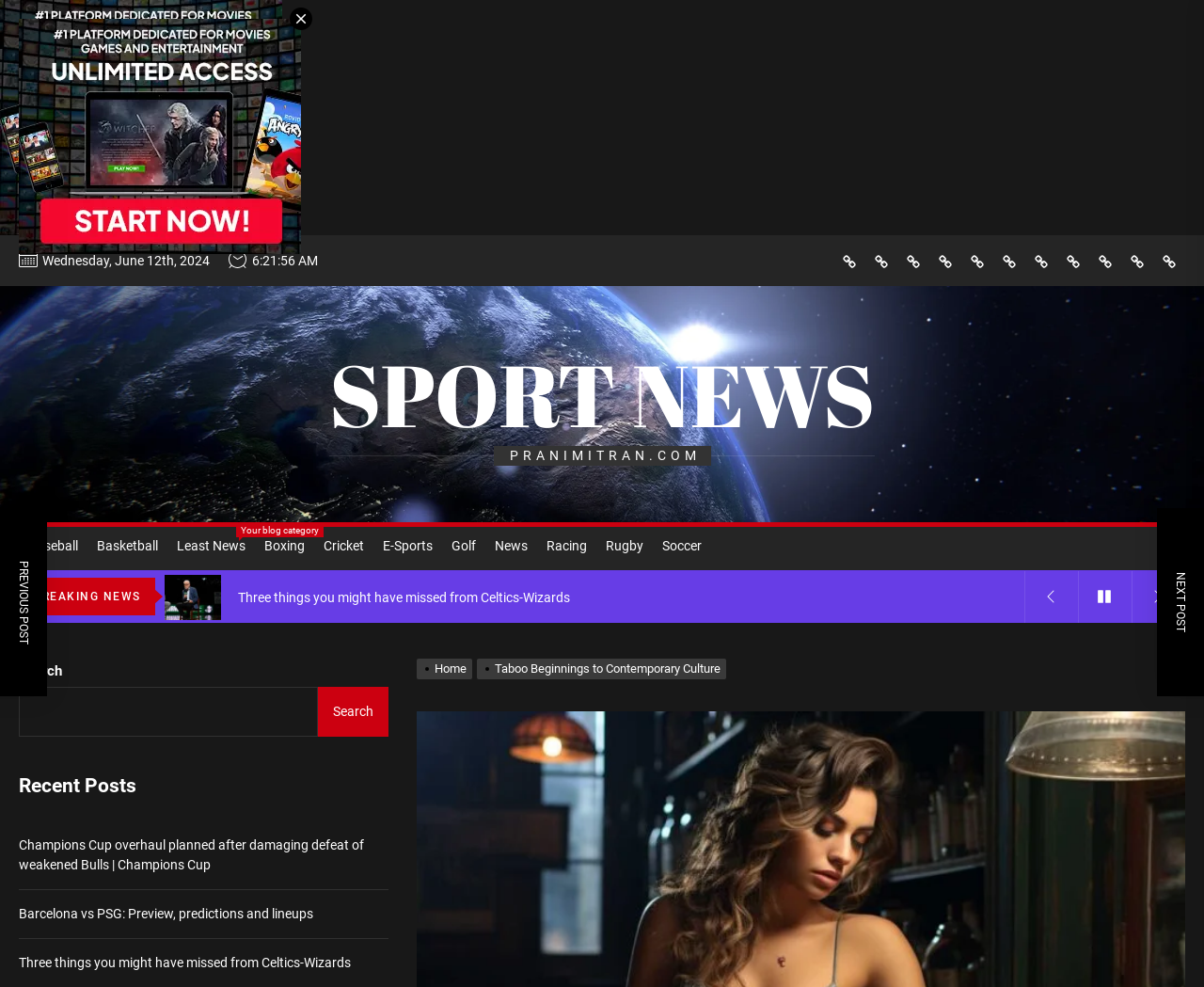What is the purpose of the search box? Analyze the screenshot and reply with just one word or a short phrase.

To search for news articles